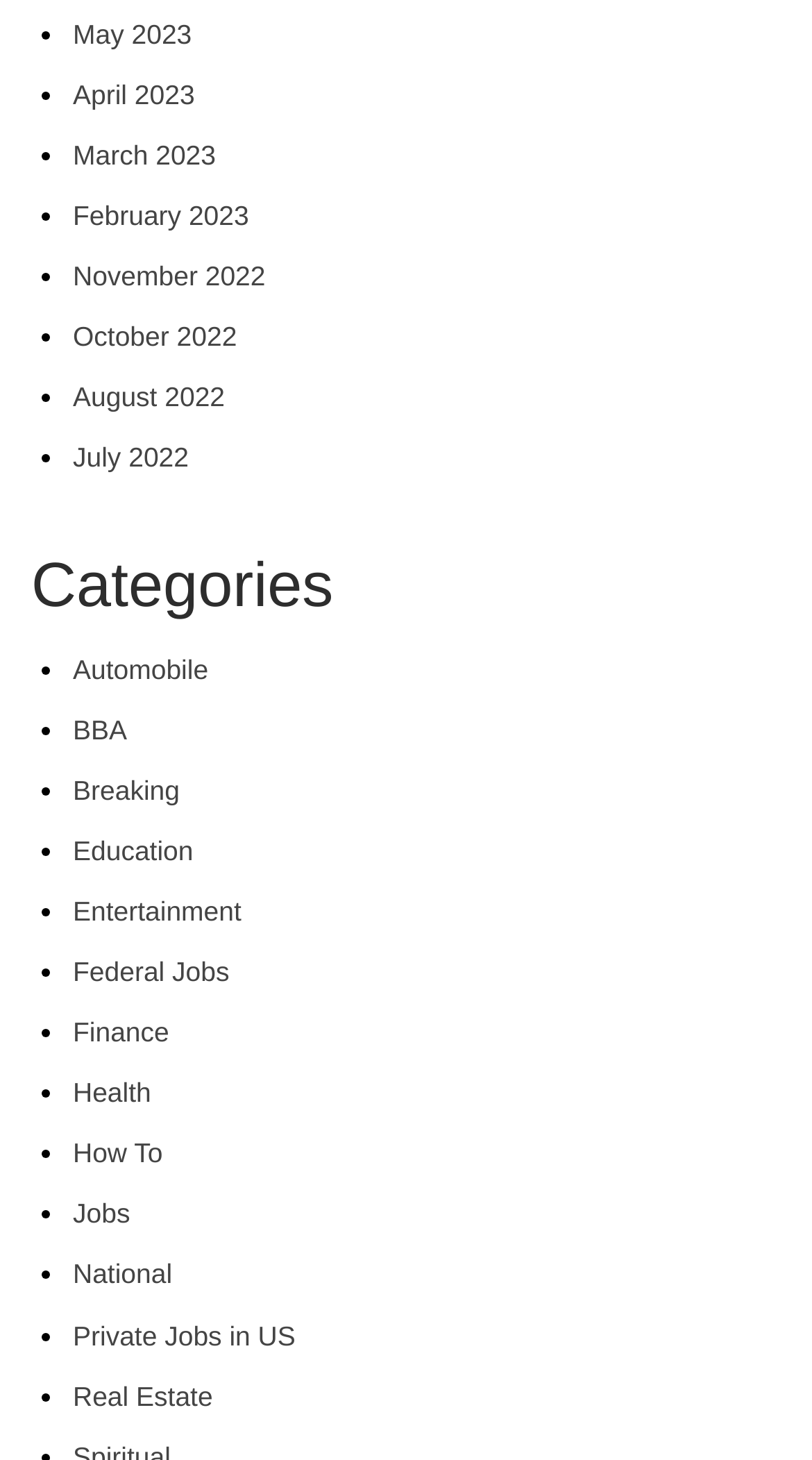Use a single word or phrase to answer this question: 
How many list markers are present on the webpage?

20